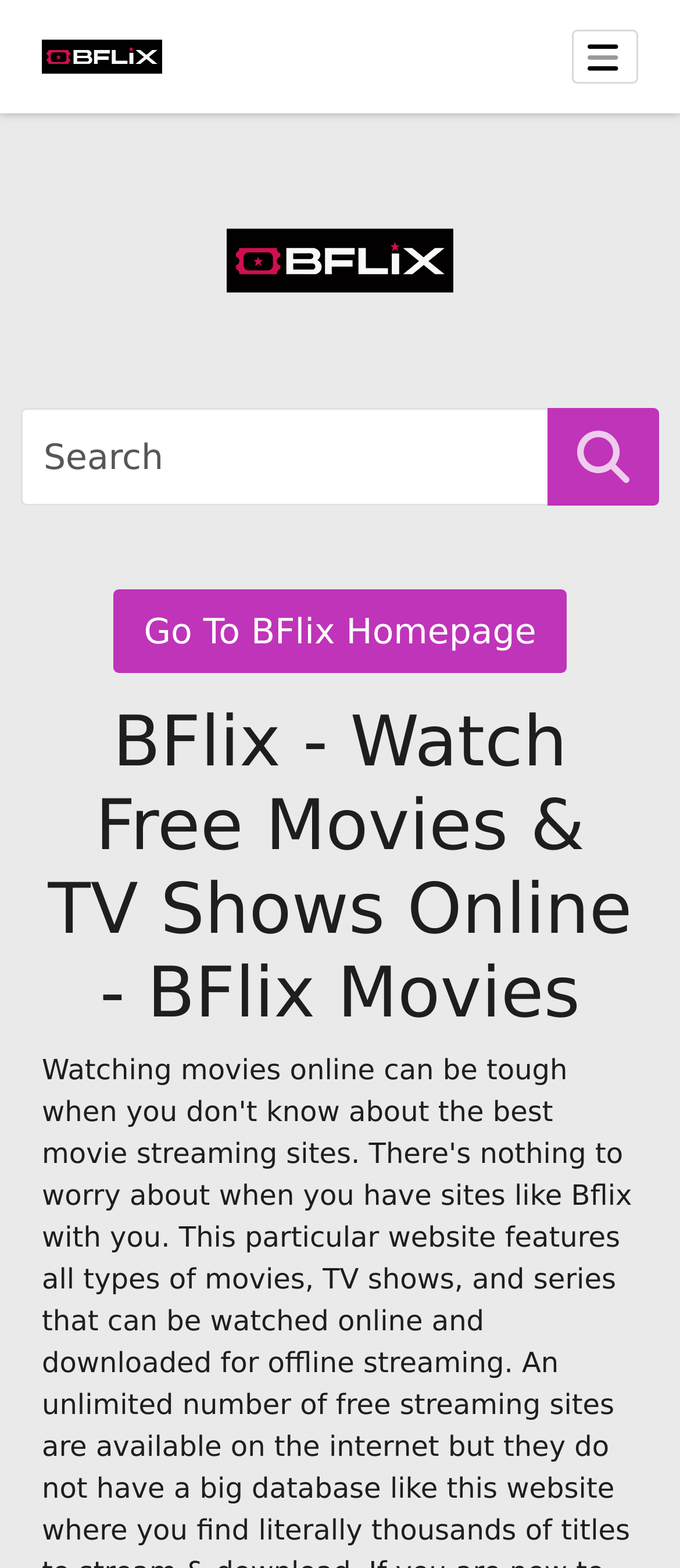Use a single word or phrase to answer the question: 
What is the purpose of the button with a magnifying glass icon?

Search button